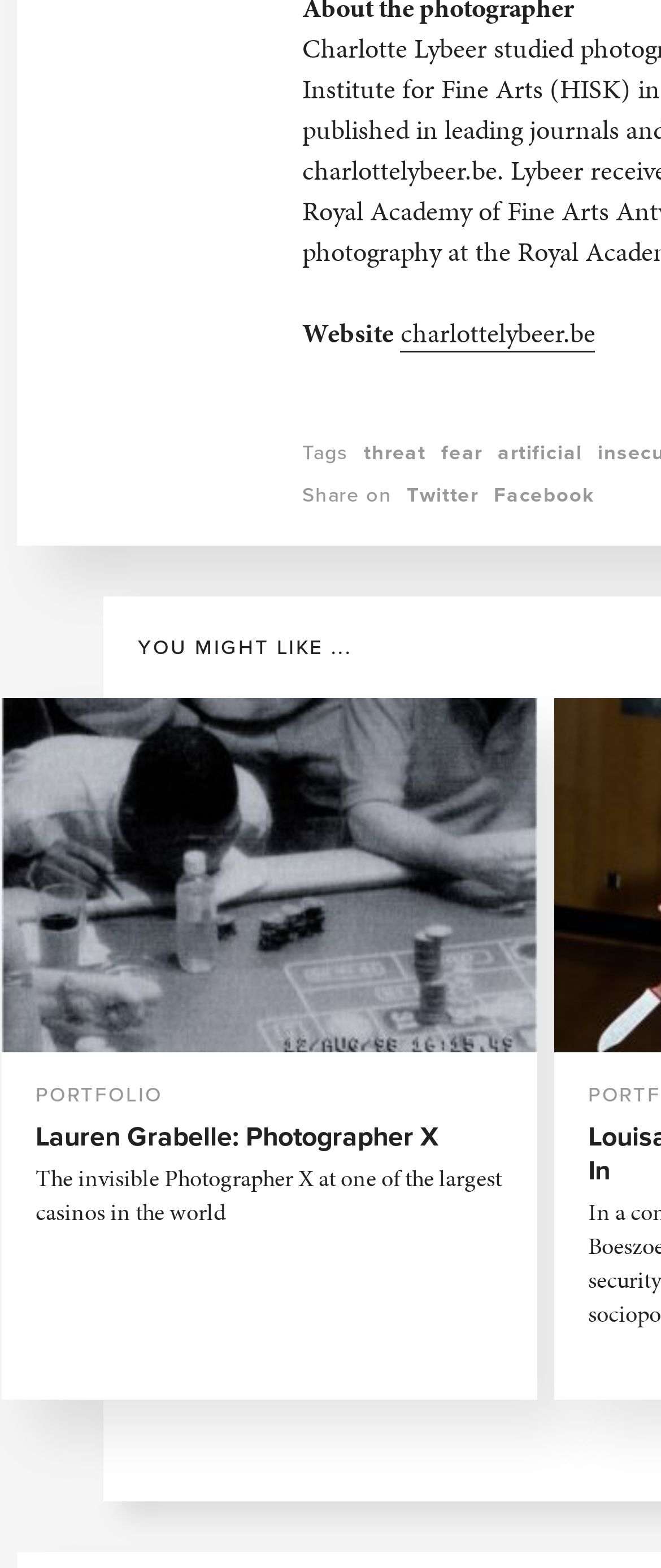What social media platforms can you share on?
Using the visual information, respond with a single word or phrase.

Twitter and Facebook